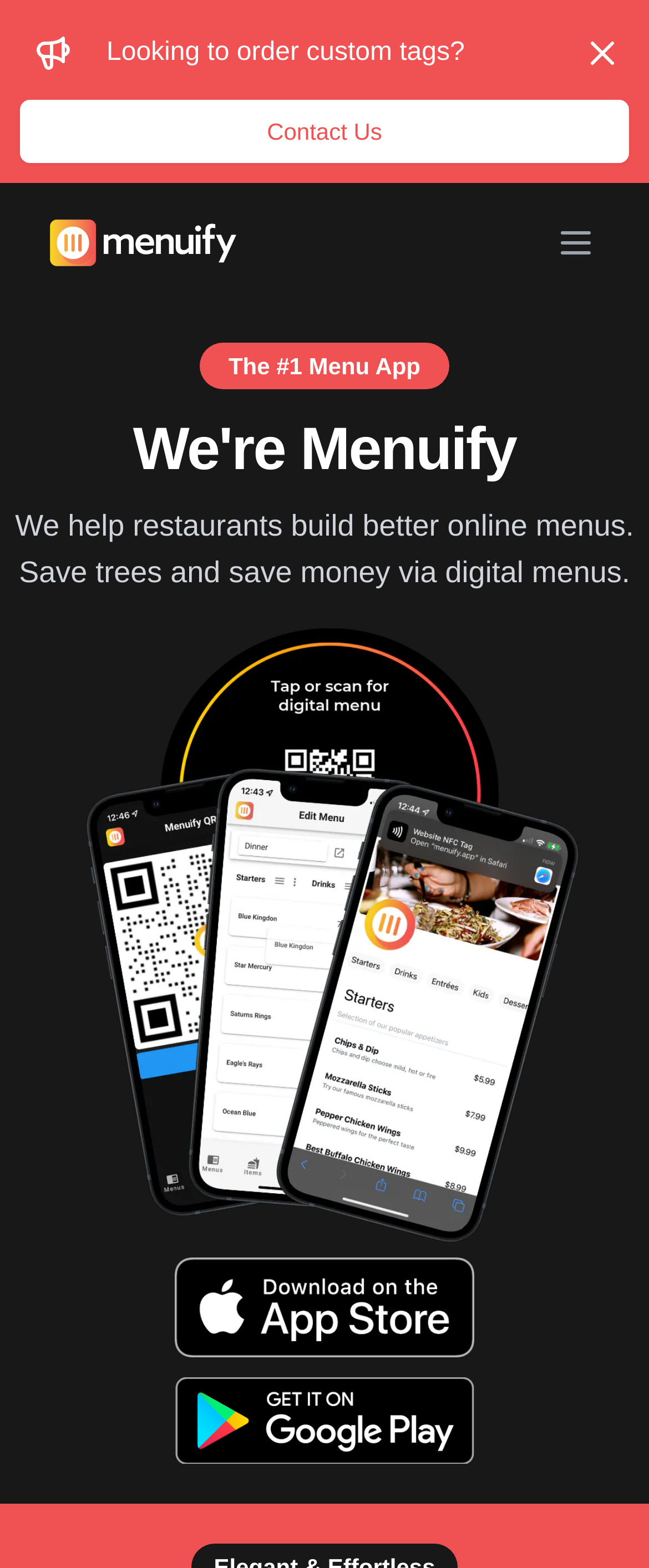Determine and generate the text content of the webpage's headline.

The #1 Menu App
We're Menuify